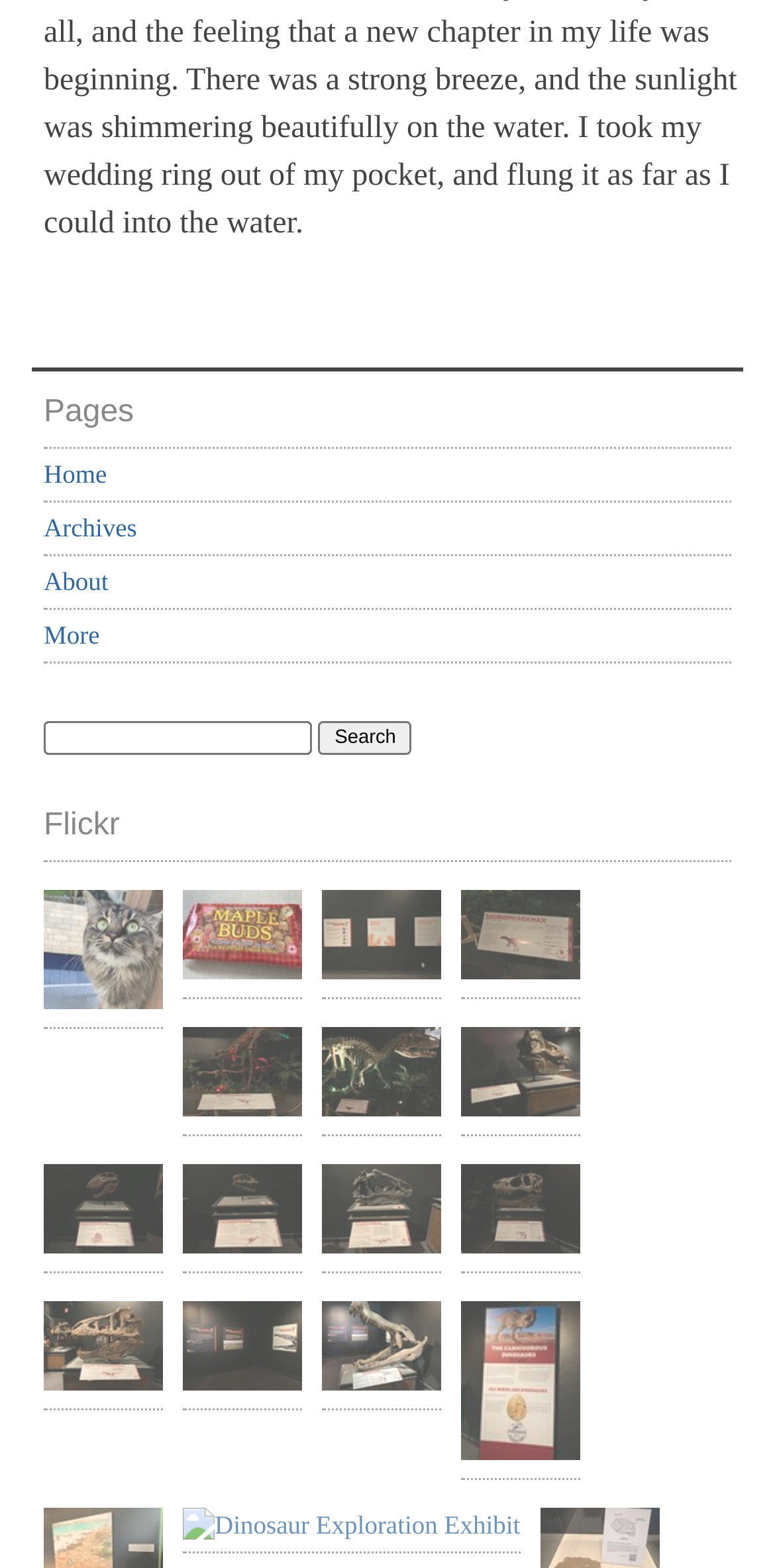Use one word or a short phrase to answer the question provided: 
What is the name of the first link on the webpage?

Home